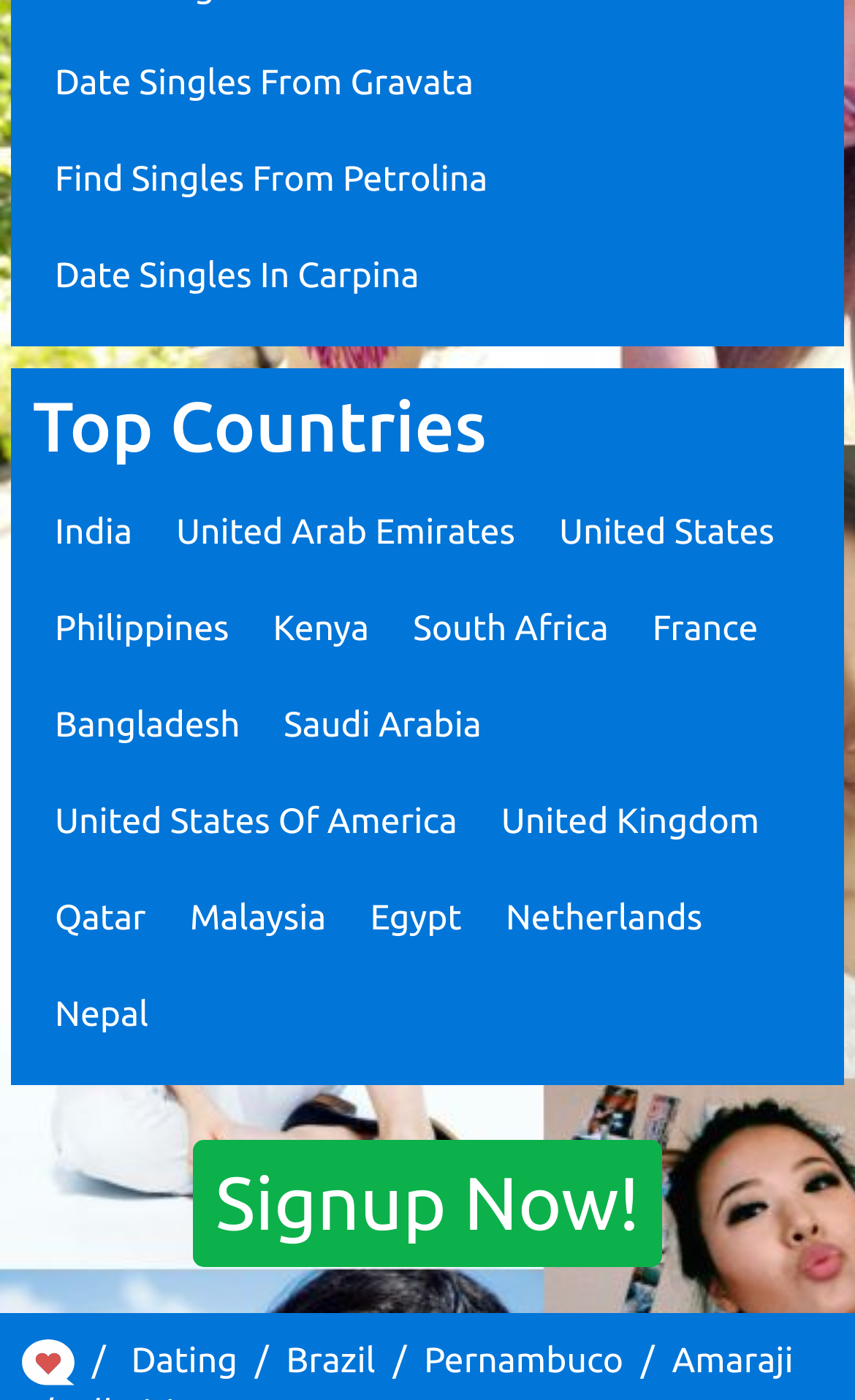How many links are there on the webpage?
Based on the visual information, provide a detailed and comprehensive answer.

I counted the number of links on the webpage, including those under the 'Top Countries' heading and the other links, and there are 24 links in total.